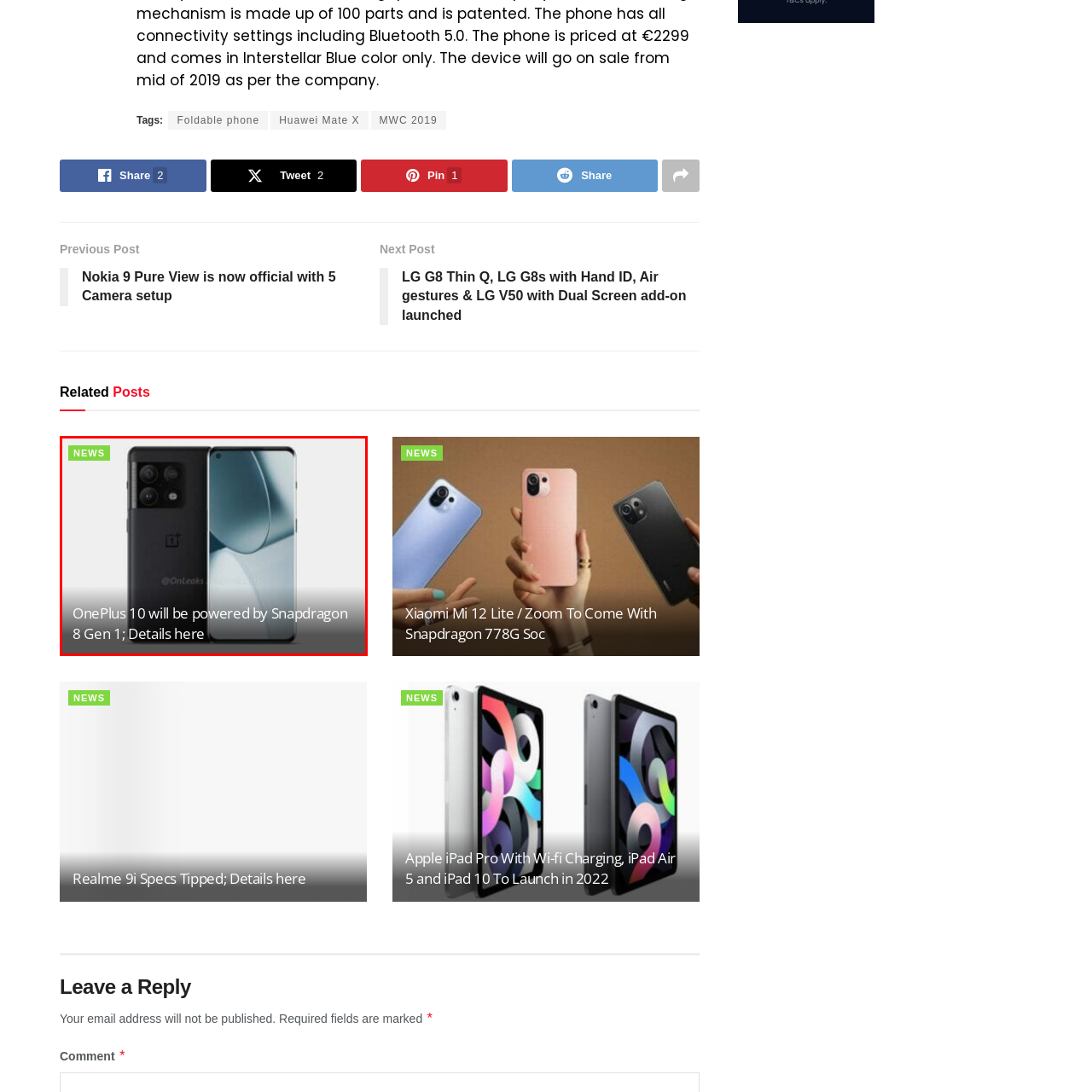What is the processing capability of the OnePlus 10?
Observe the image within the red bounding box and give a detailed and thorough answer to the question.

The news banner accompanying the image states that the OnePlus 10 will be powered by Snapdragon 8 Gen 1, indicating its advanced processing capabilities.